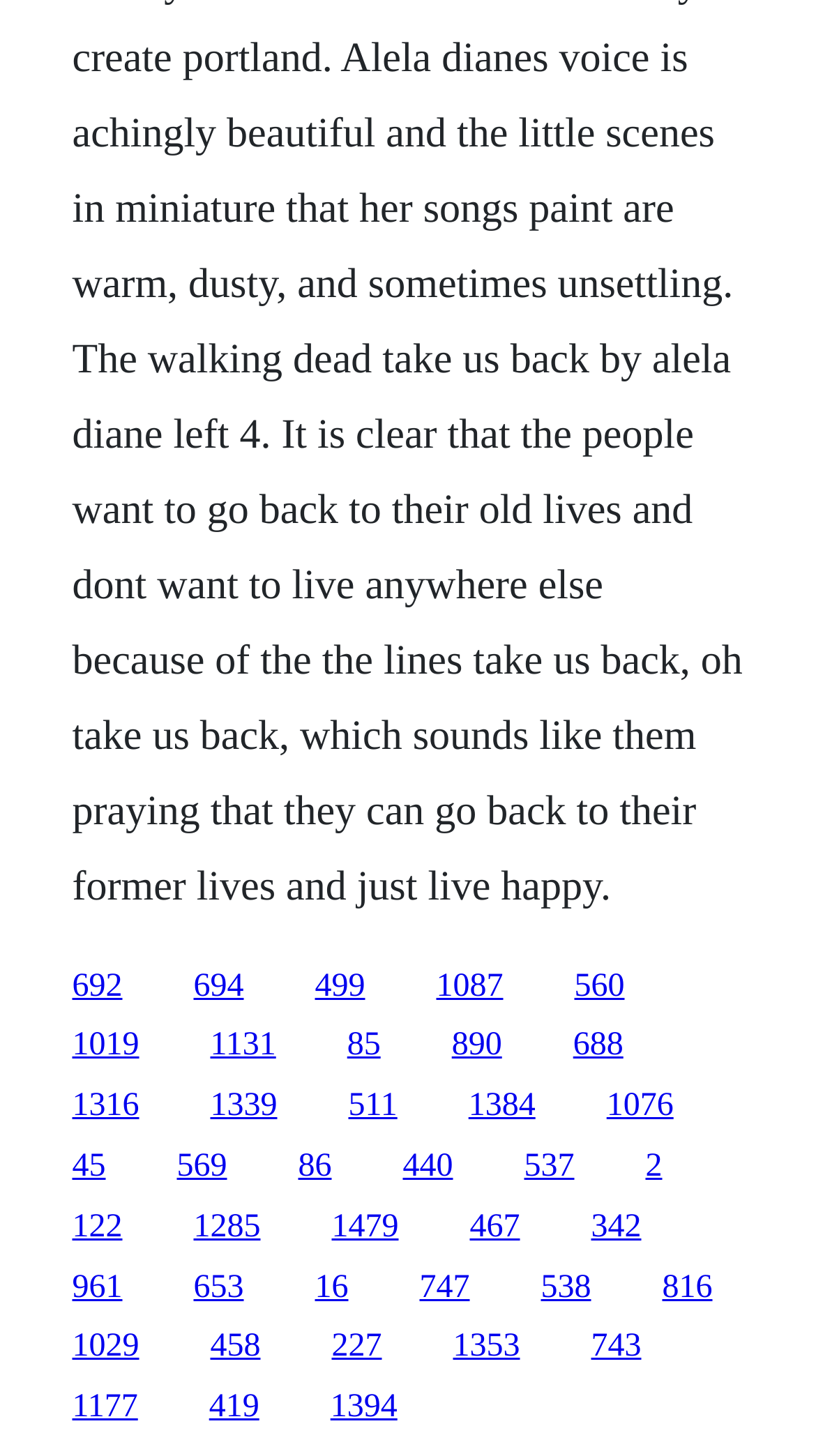What is the vertical position of the link '692'?
Please respond to the question with a detailed and well-explained answer.

I compared the y1 and y2 coordinates of the link '692' with other links and found that it has one of the smallest y1 and y2 values, indicating that it is located at the top of the webpage.